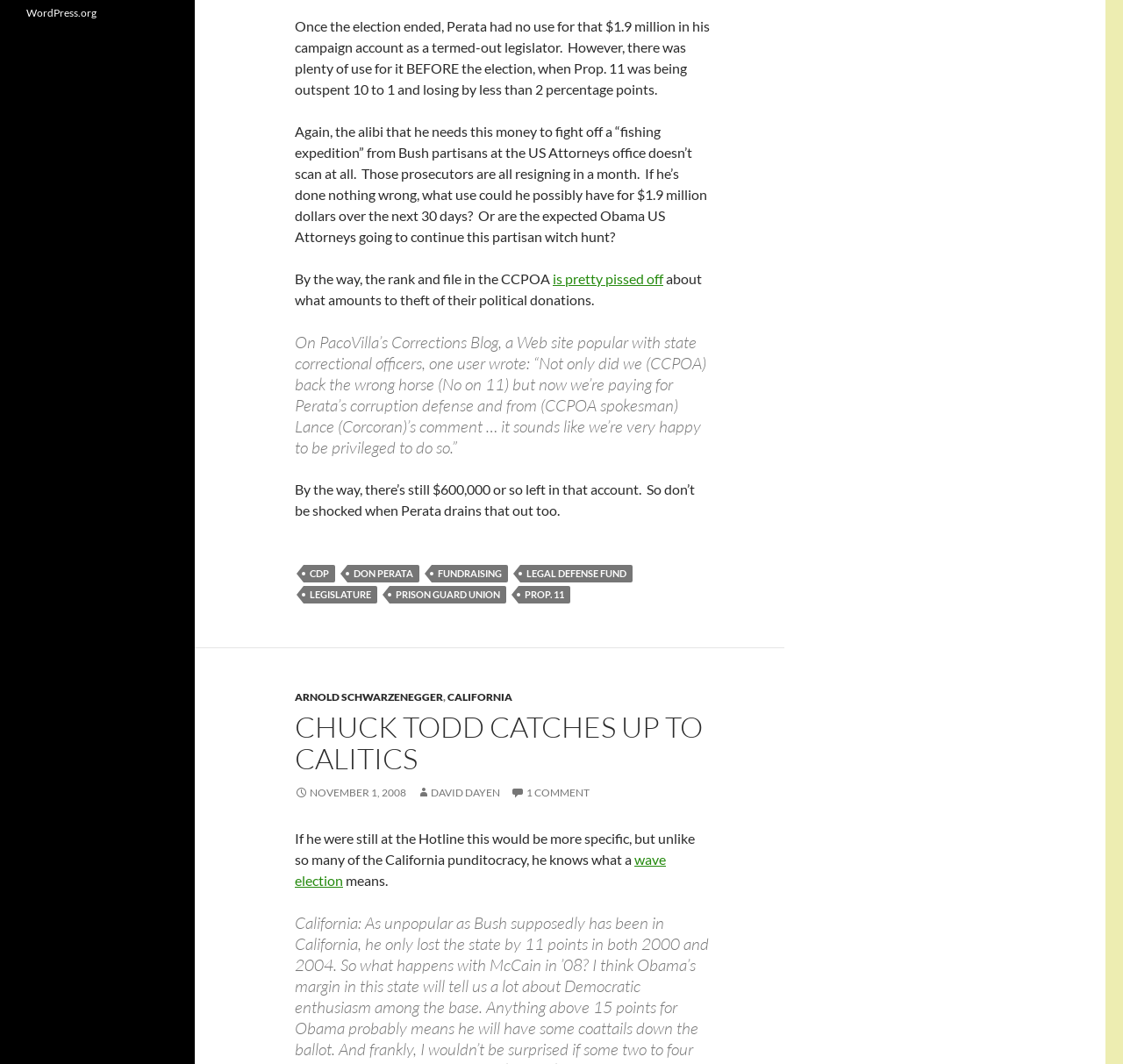Identify the bounding box coordinates of the section to be clicked to complete the task described by the following instruction: "Click the link to view the CDP page". The coordinates should be four float numbers between 0 and 1, formatted as [left, top, right, bottom].

[0.27, 0.531, 0.298, 0.547]